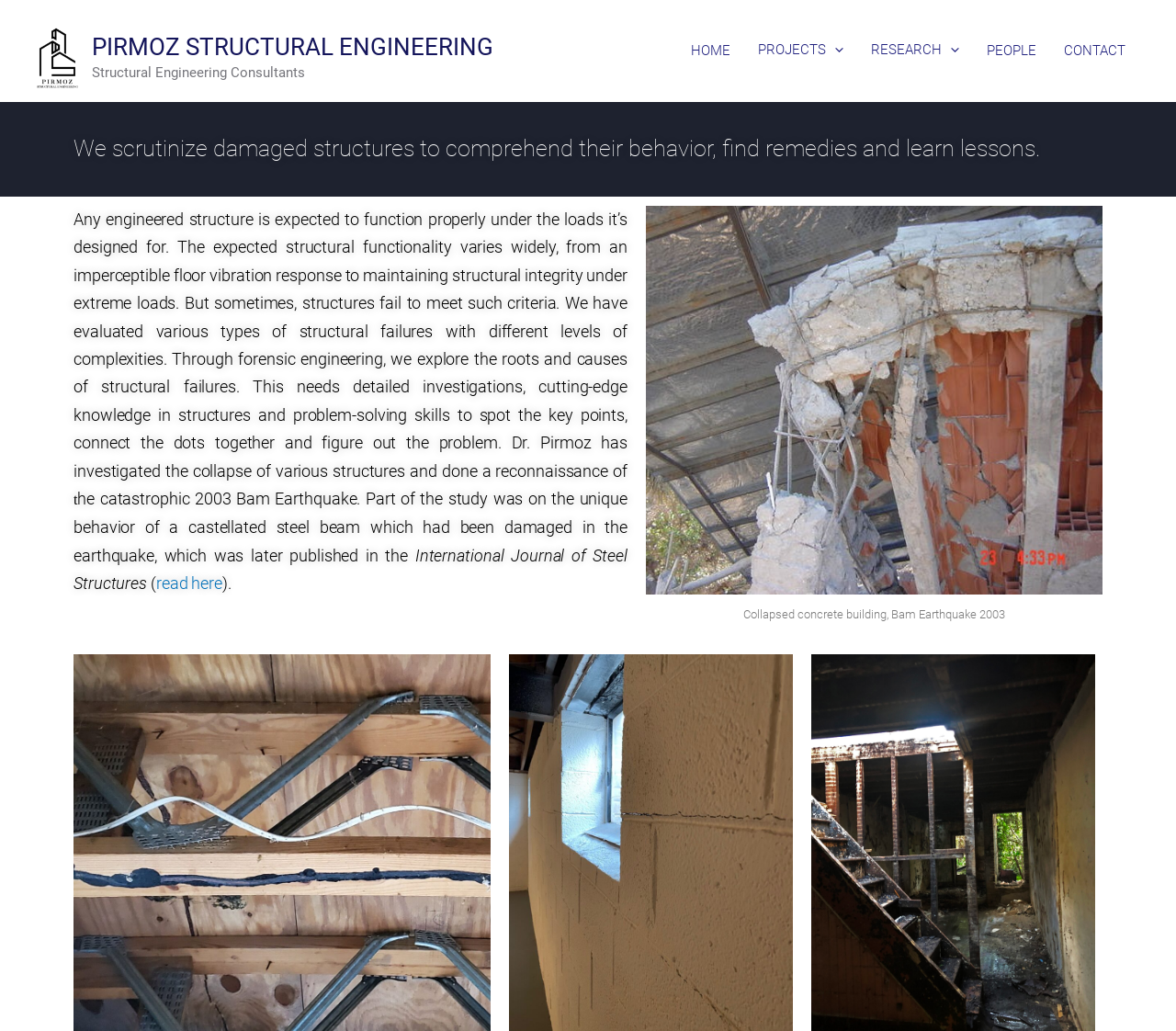Locate the bounding box coordinates of the element to click to perform the following action: 'Reply to the post'. The coordinates should be given as four float values between 0 and 1, in the form of [left, top, right, bottom].

None